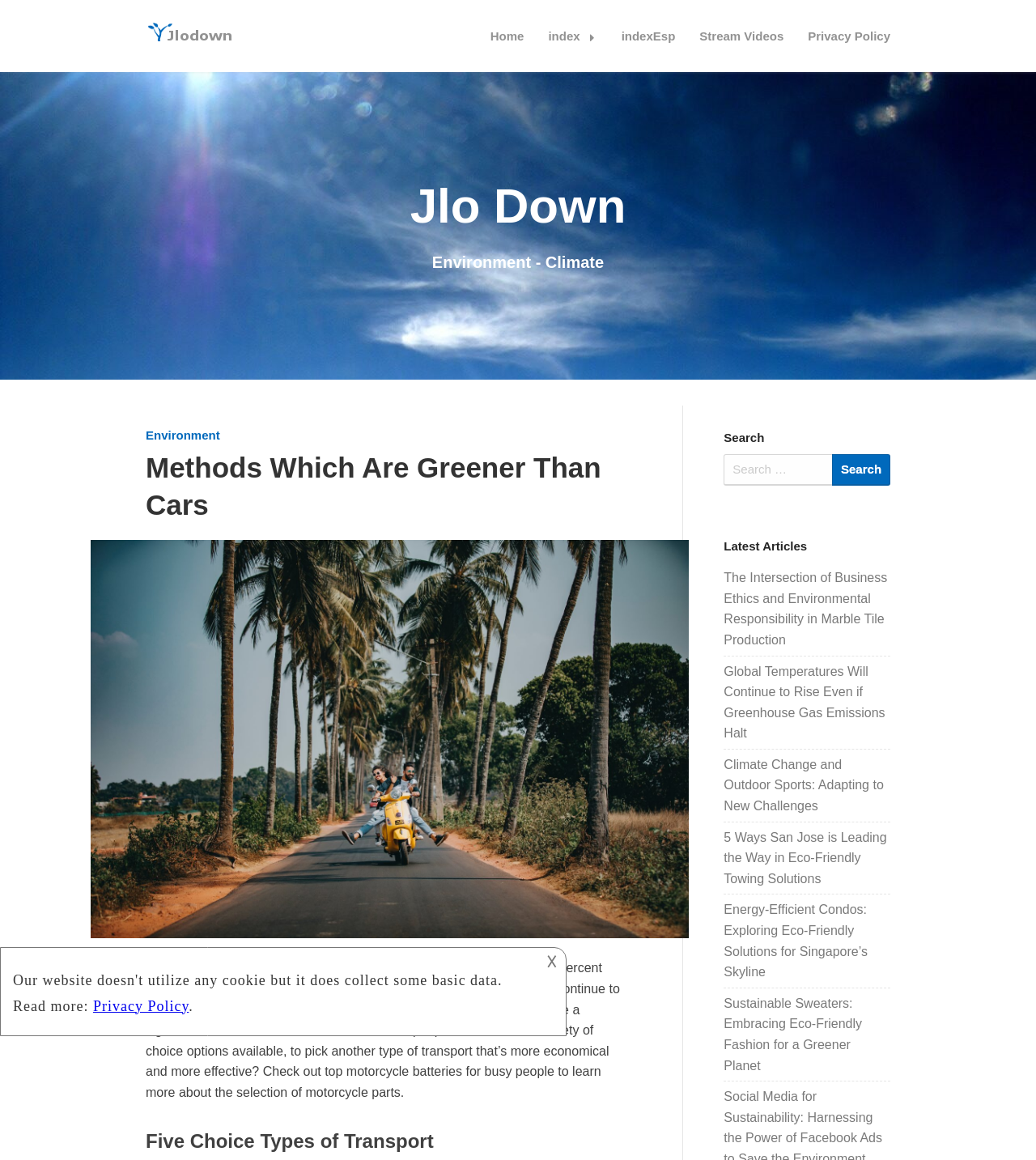Please find the bounding box coordinates of the clickable region needed to complete the following instruction: "Check the 'Privacy Policy'". The bounding box coordinates must consist of four float numbers between 0 and 1, i.e., [left, top, right, bottom].

[0.768, 0.009, 0.871, 0.054]